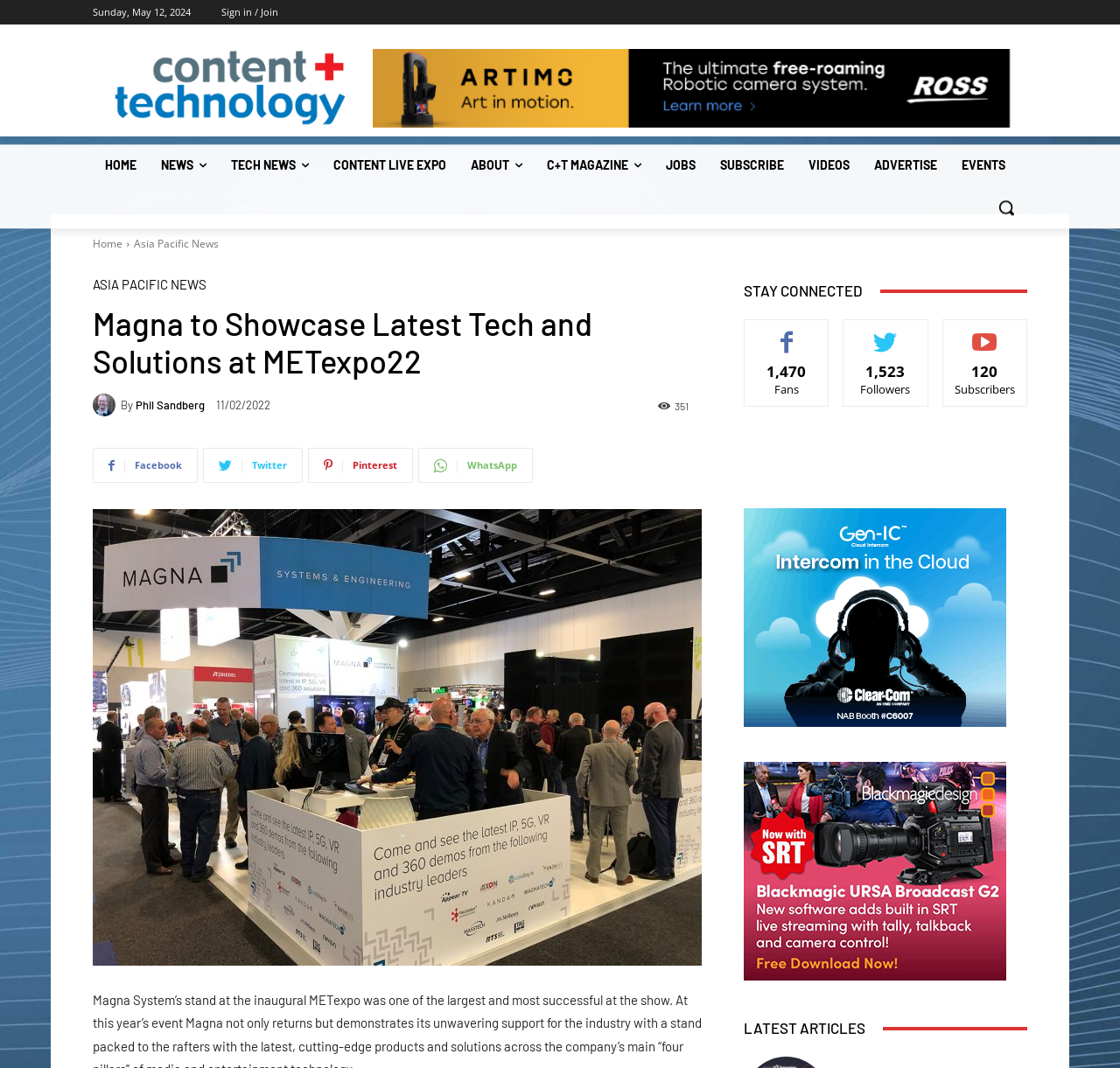Locate the bounding box of the user interface element based on this description: "News".

[0.133, 0.135, 0.195, 0.175]